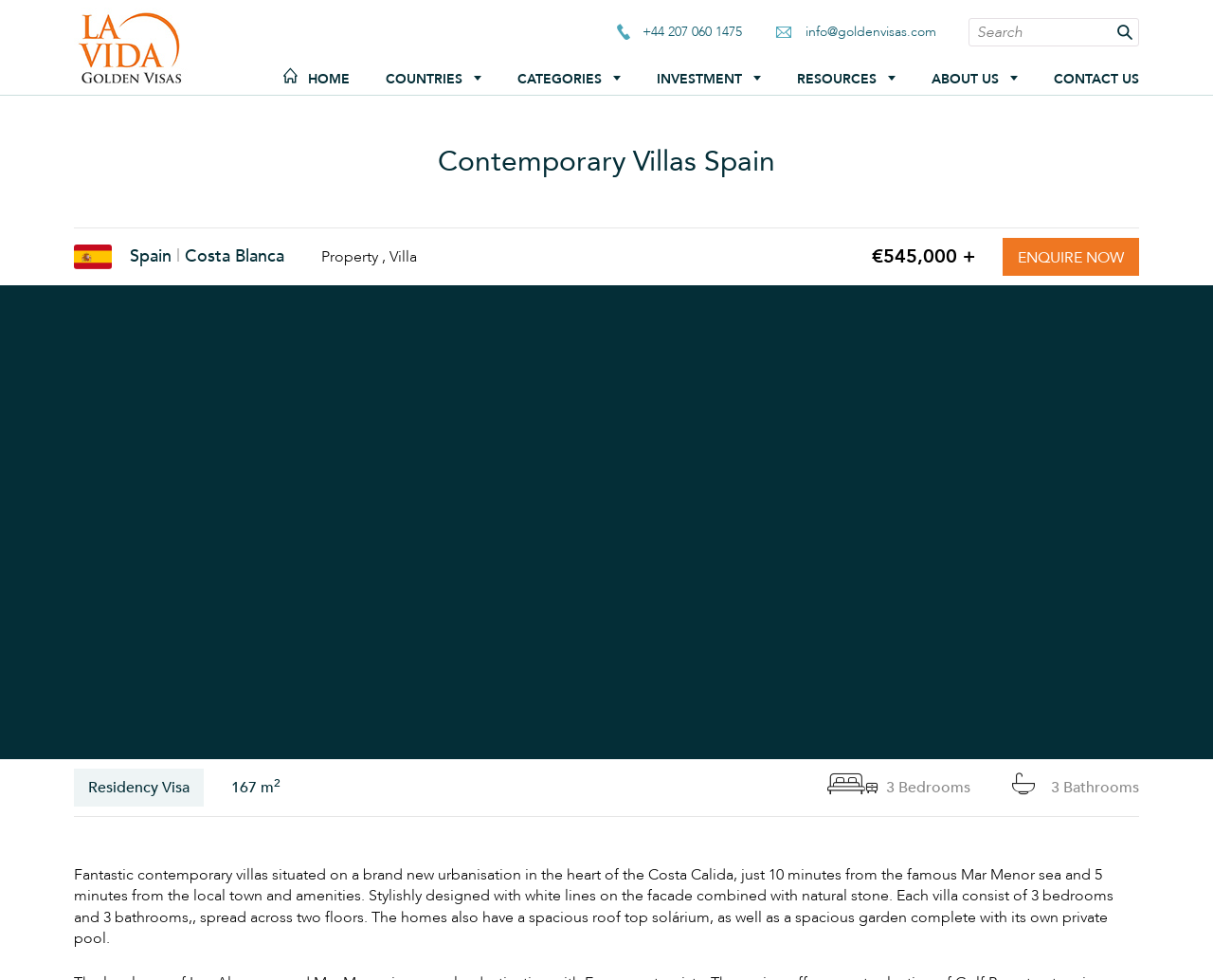Please identify the primary heading on the webpage and return its text.

Contemporary Villas Spain